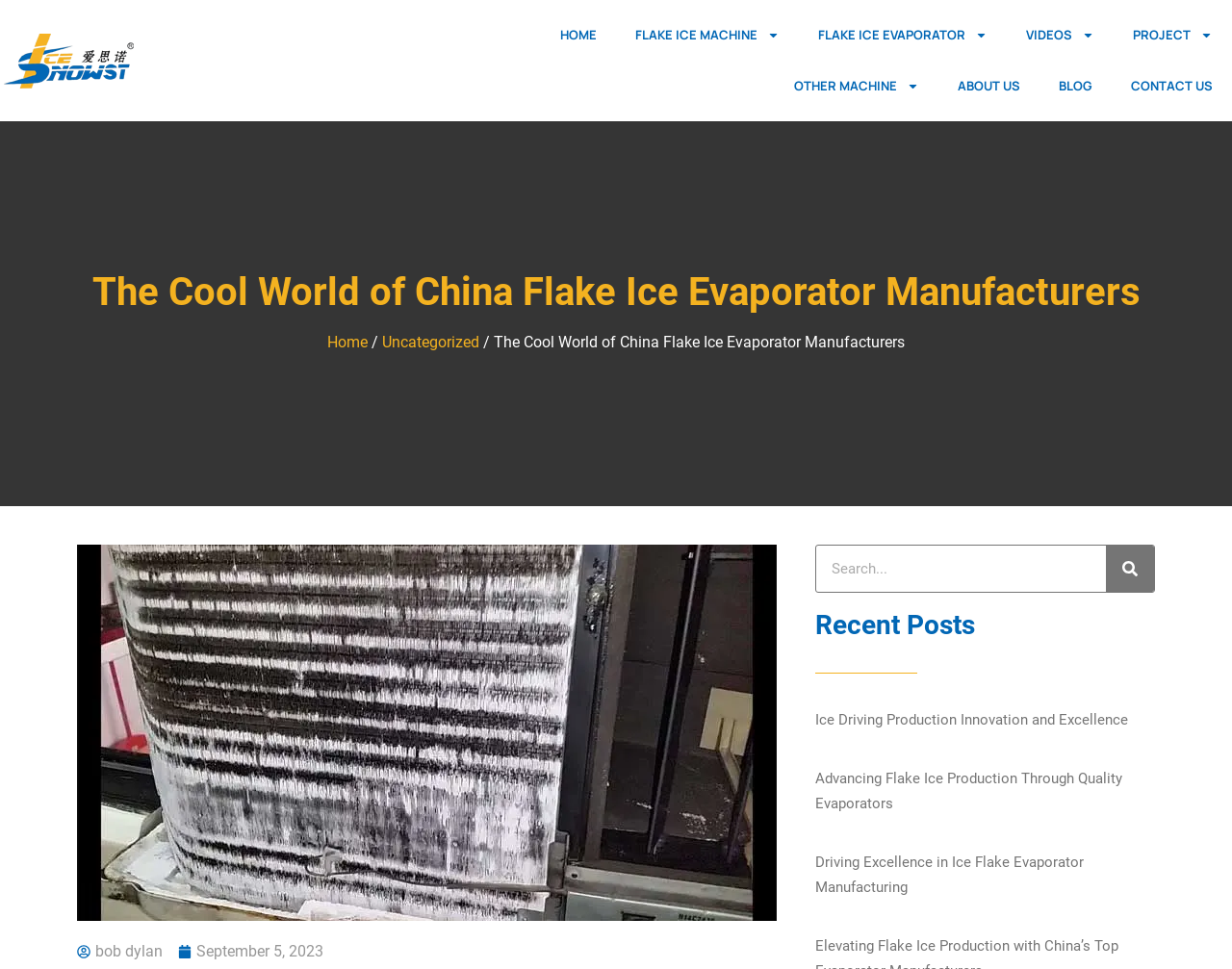Please analyze the image and give a detailed answer to the question:
How many recent posts are there?

The recent posts can be found in the articles with headings. There are 3 such articles with headings 'Ice Driving Production Innovation and Excellence', 'Advancing Flake Ice Production Through Quality Evaporators', and 'Driving Excellence in Ice Flake Evaporator Manufacturing'.